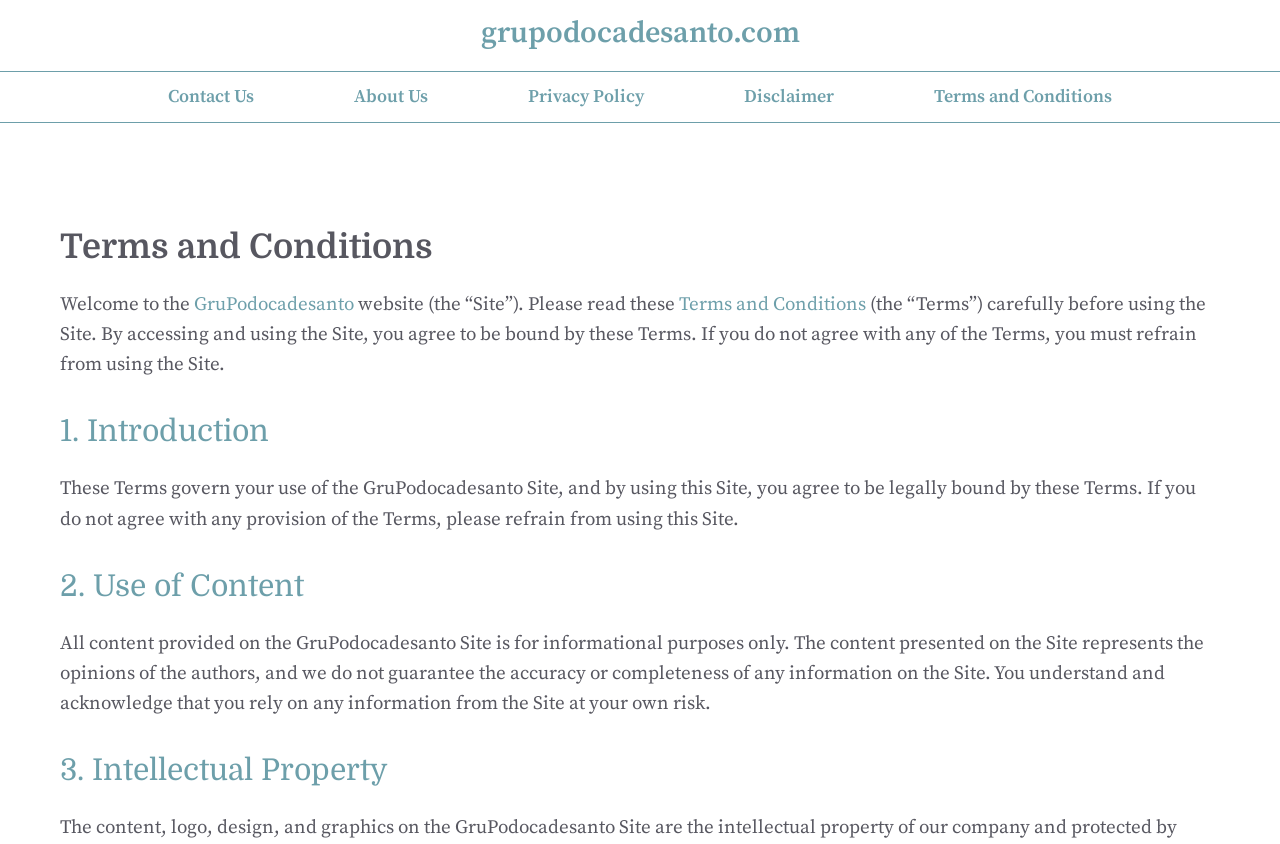What type of content is provided on the website?
Using the screenshot, give a one-word or short phrase answer.

Informational content